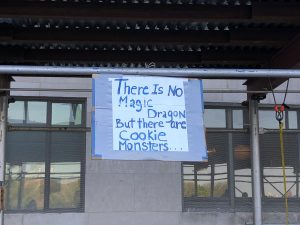What is the tone of the sign's message?
Examine the screenshot and reply with a single word or phrase.

Humorous